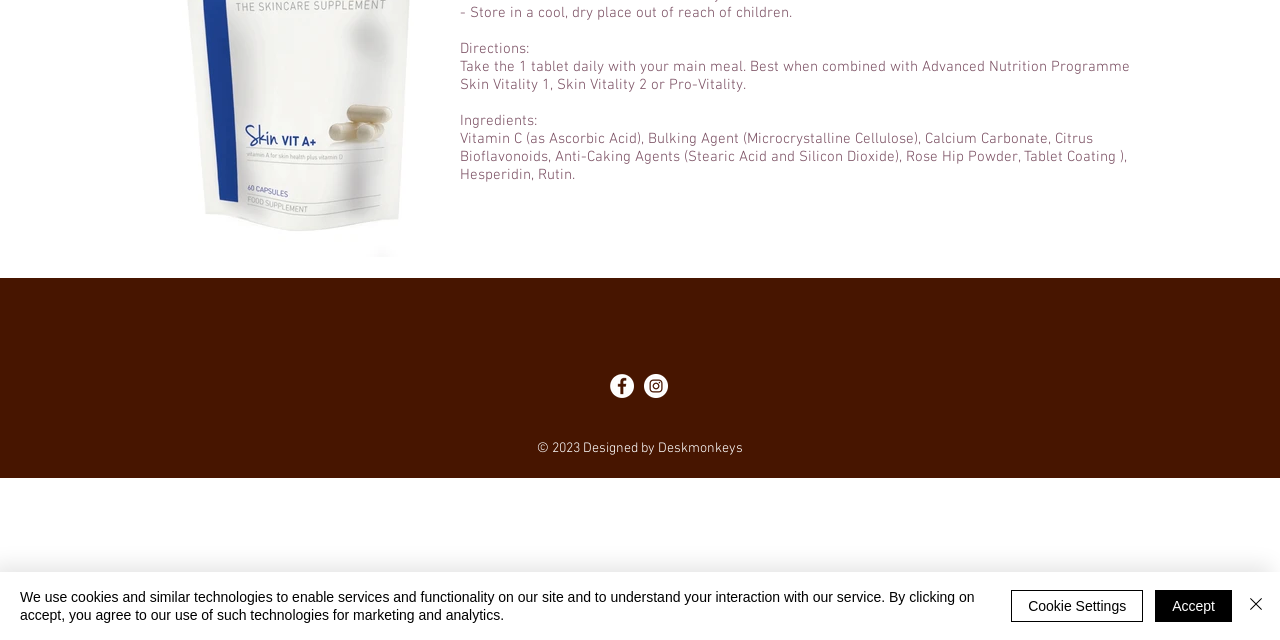Locate the bounding box for the described UI element: "aria-label="Facebook - White Circle"". Ensure the coordinates are four float numbers between 0 and 1, formatted as [left, top, right, bottom].

[0.477, 0.584, 0.495, 0.622]